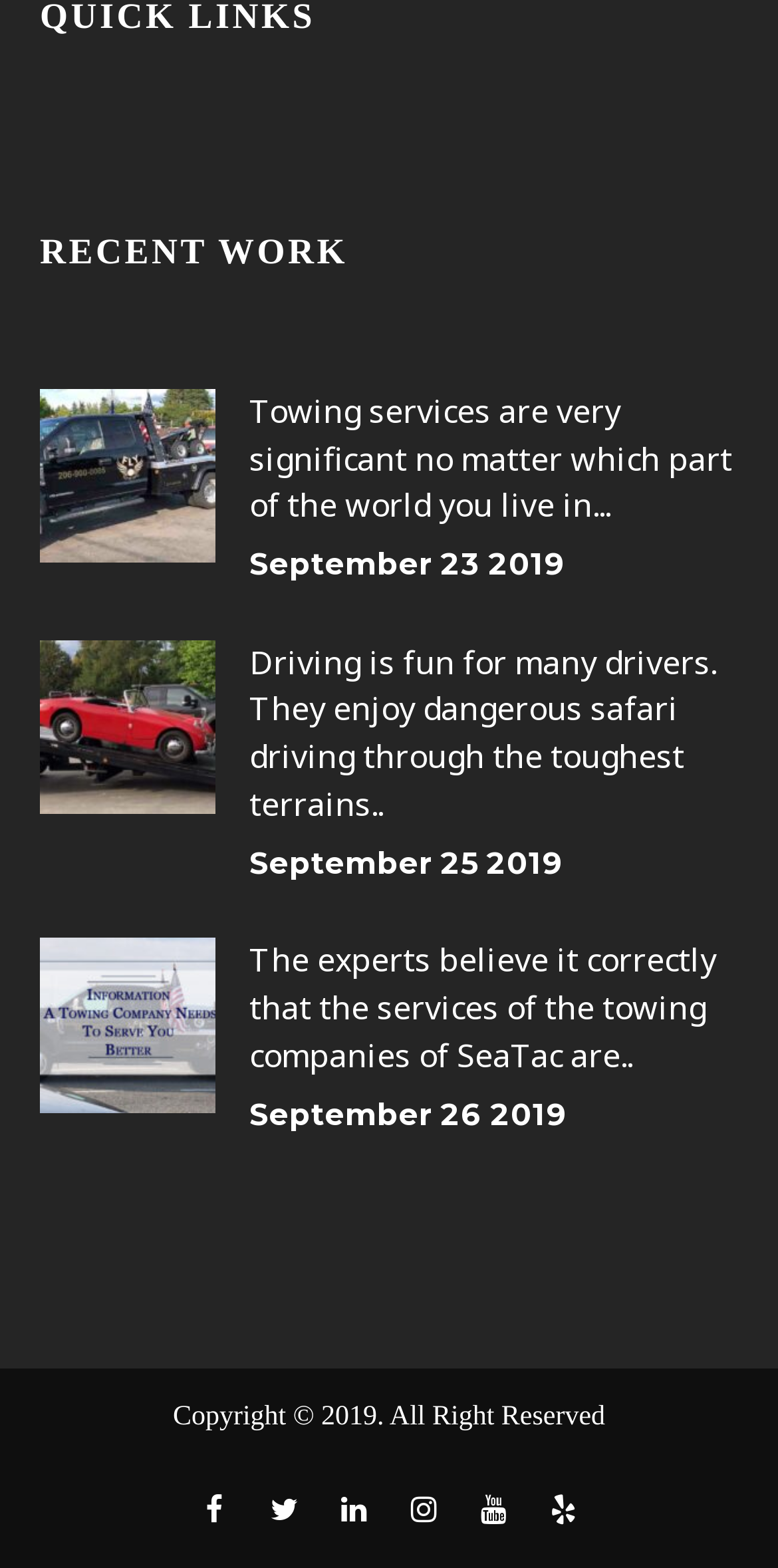Determine the bounding box coordinates of the section I need to click to execute the following instruction: "Read about what happens if an owner never reclaims a towed vehicle". Provide the coordinates as four float numbers between 0 and 1, i.e., [left, top, right, bottom].

[0.051, 0.288, 0.276, 0.314]